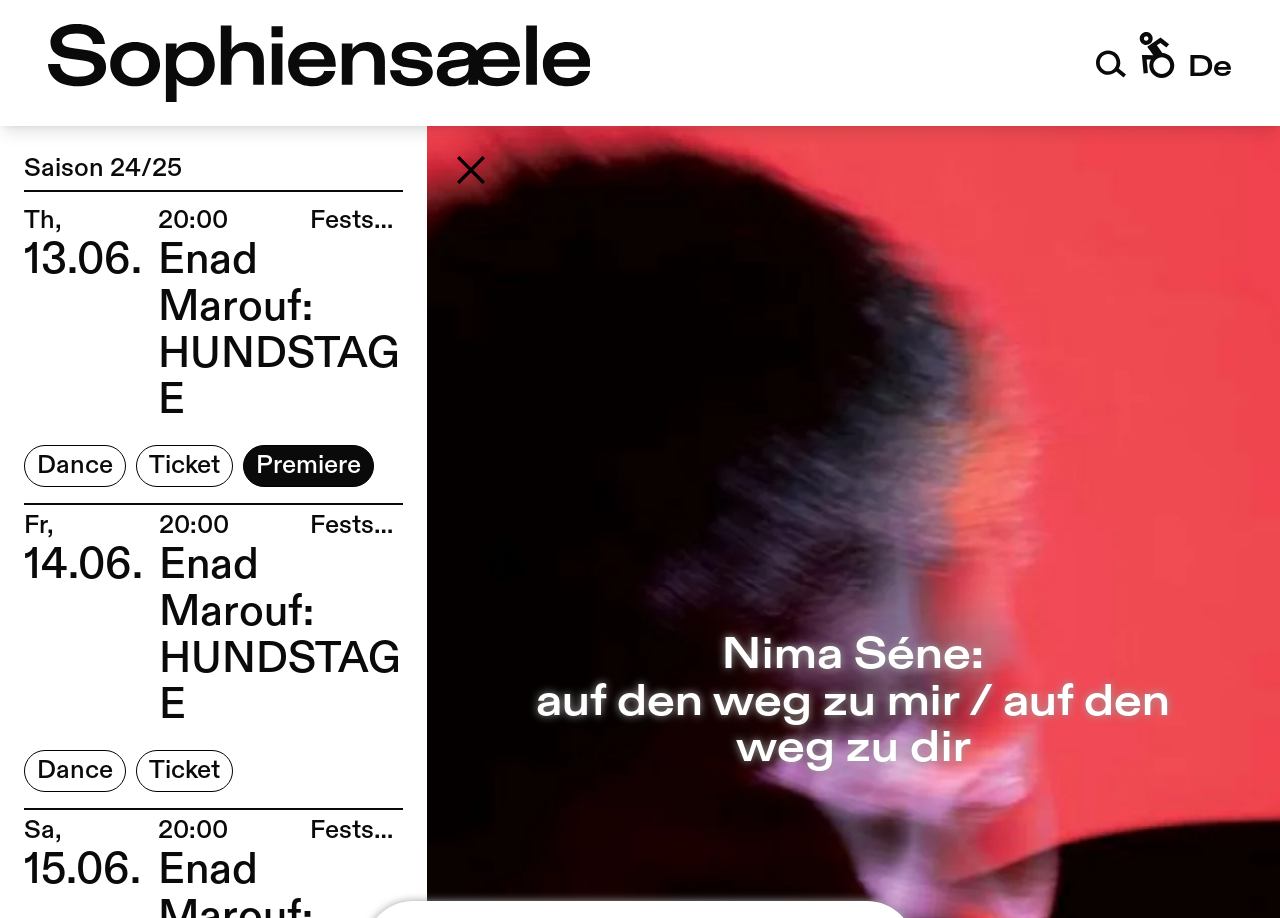Give the bounding box coordinates for this UI element: "To search". The coordinates should be four float numbers between 0 and 1, arranged as [left, top, right, bottom].

[0.856, 0.053, 0.88, 0.086]